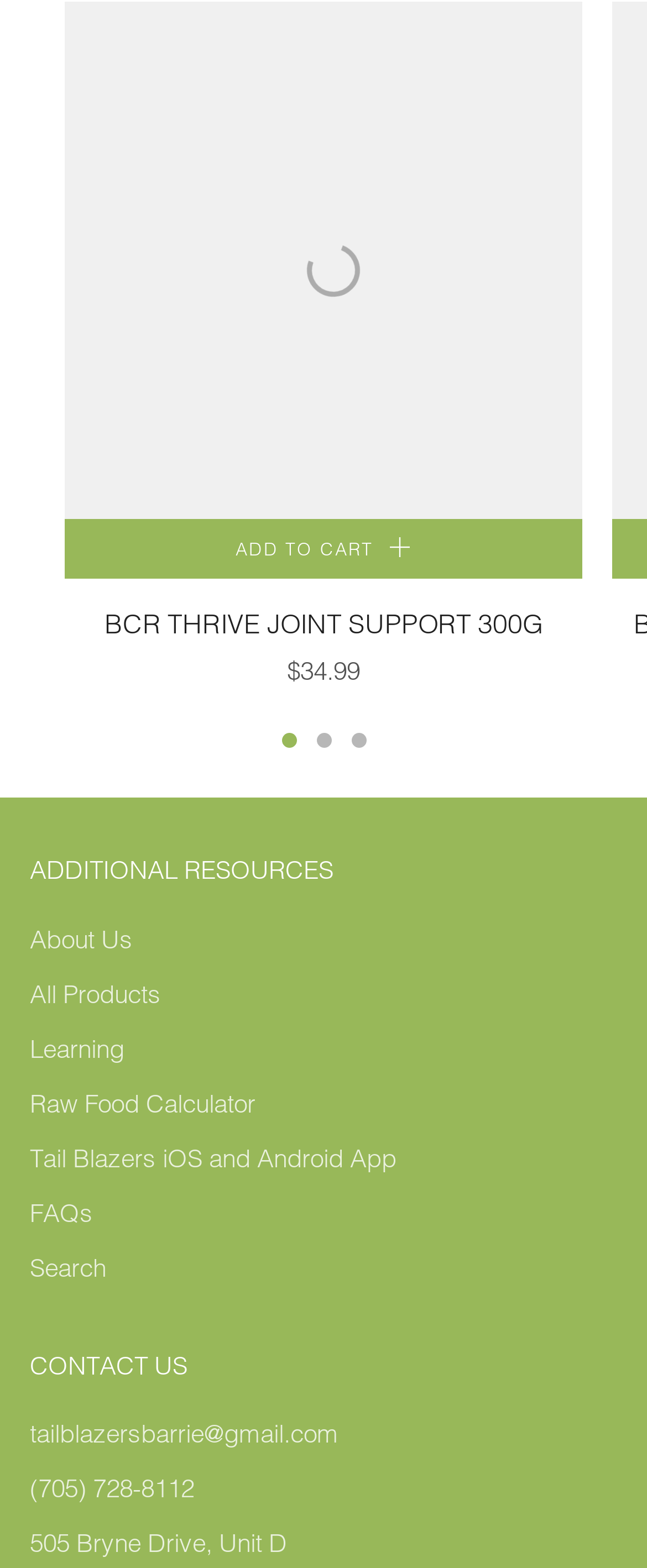Identify the bounding box coordinates of the clickable section necessary to follow the following instruction: "Click on the '1' tab". The coordinates should be presented as four float numbers from 0 to 1, i.e., [left, top, right, bottom].

[0.435, 0.468, 0.458, 0.477]